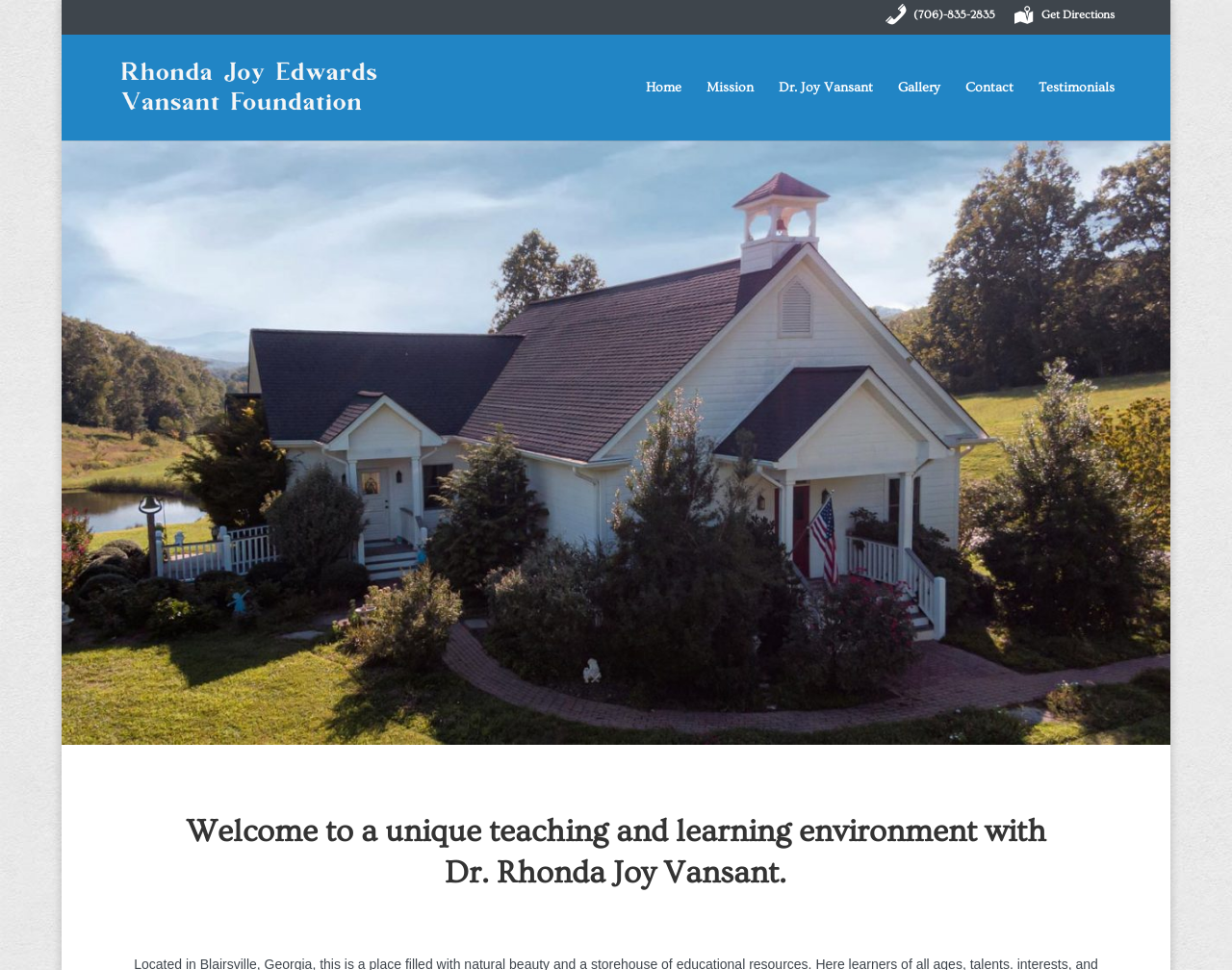Locate the bounding box coordinates of the element you need to click to accomplish the task described by this instruction: "Call the company".

None